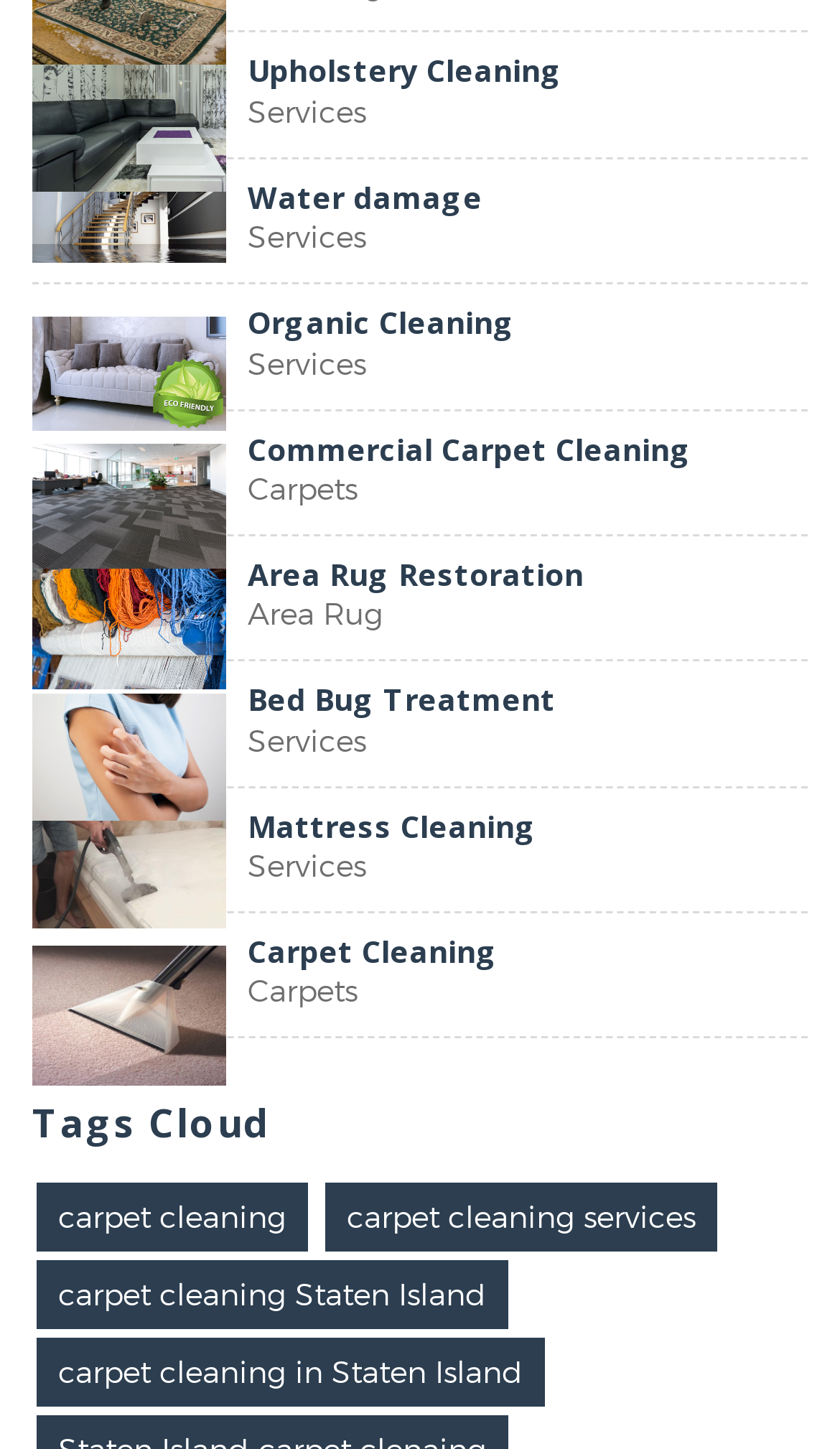Find and provide the bounding box coordinates for the UI element described here: "Menu". The coordinates should be given as four float numbers between 0 and 1: [left, top, right, bottom].

None